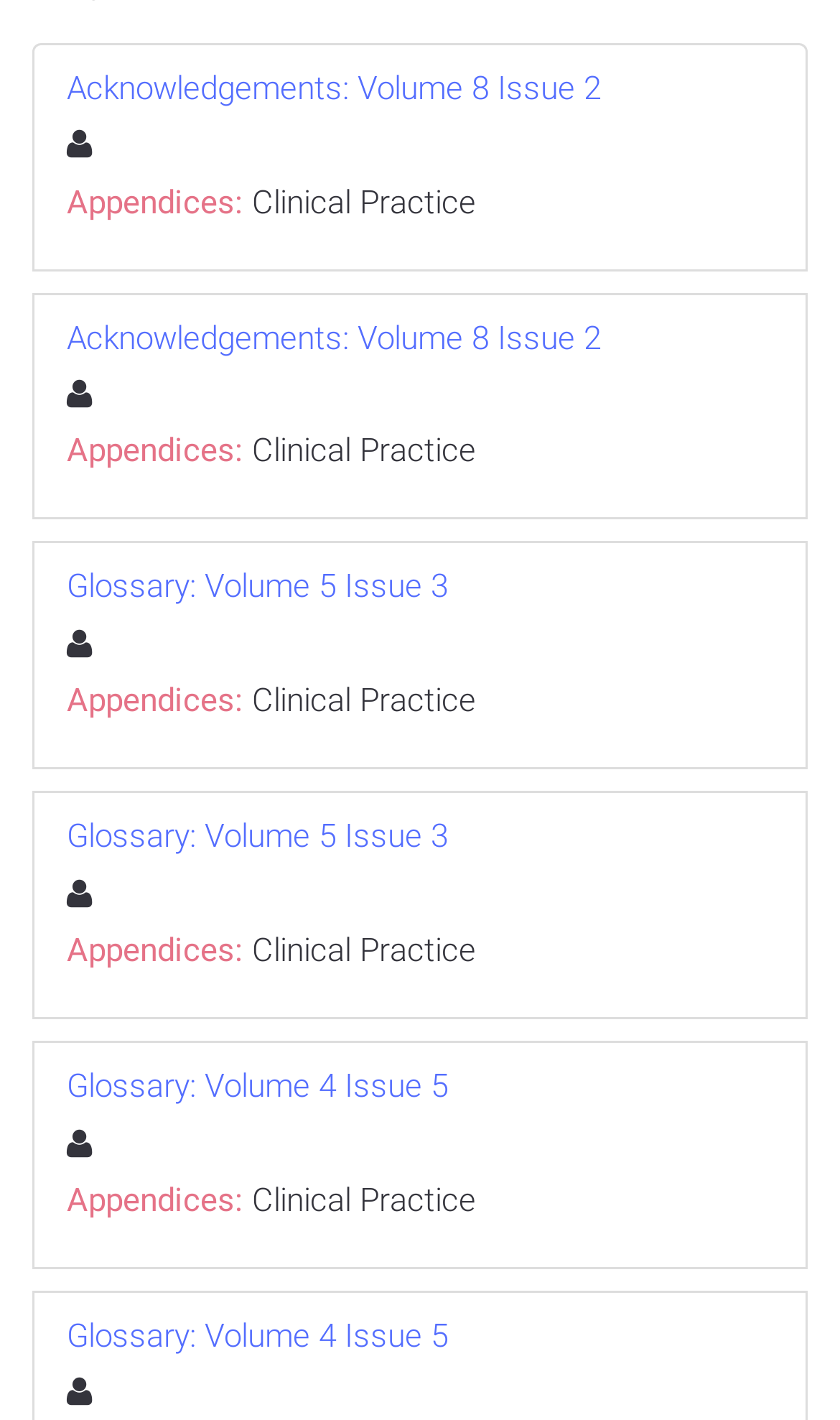Provide the bounding box coordinates for the area that should be clicked to complete the instruction: "view glossary for volume 4 issue 5".

[0.079, 0.75, 0.921, 0.782]